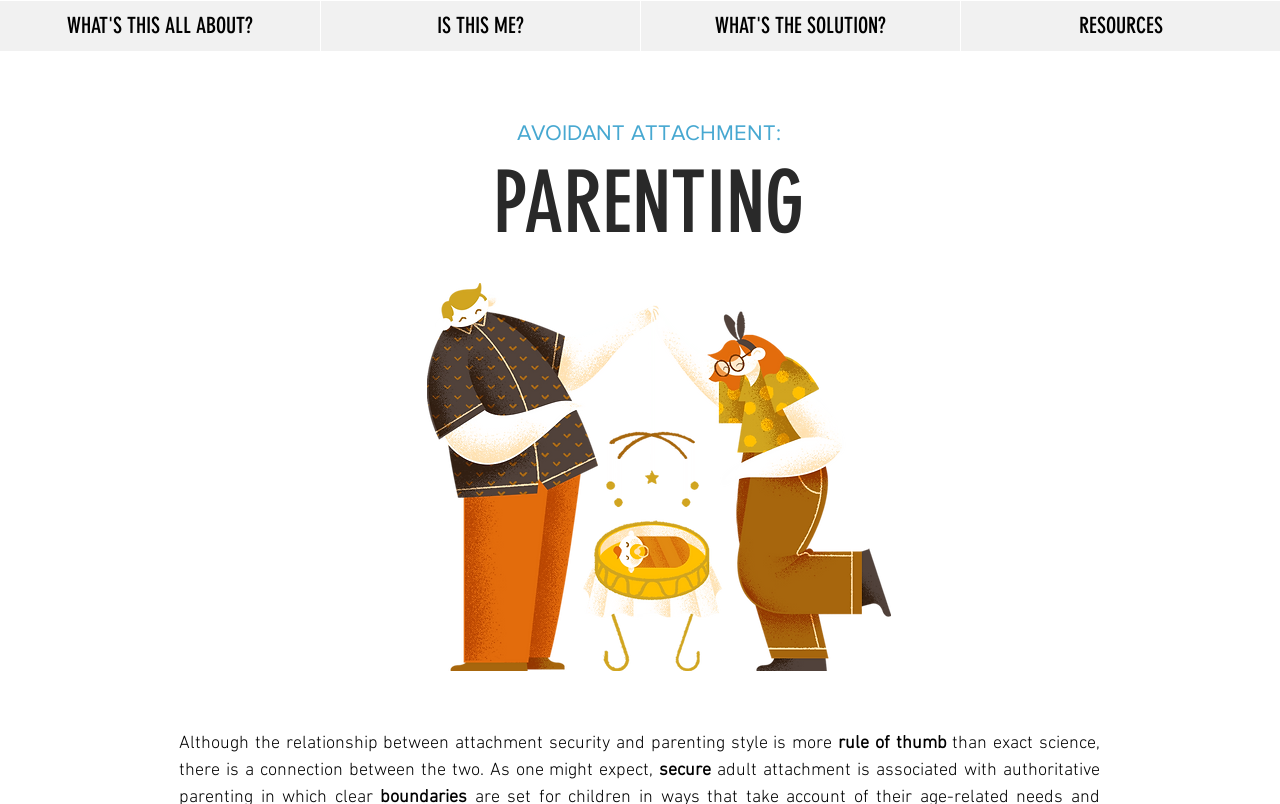Offer a detailed explanation of the webpage layout and contents.

The webpage is about the impact of avoidant attachment on parenting. At the top, there is a navigation bar with five options: "WHAT'S THIS ALL ABOUT?", "IS THIS ME?", "WHAT'S THE SOLUTION?", and "RESOURCES", which are evenly spaced across the top of the page. 

Below the navigation bar, there are two headings, "AVOIDANT ATTACHMENT:" and "PARENTING", which are centered and stacked on top of each other. 

To the right of the headings, there is an image of "New Parents" that takes up a significant portion of the page. 

At the bottom of the page, there are three blocks of text. The first block discusses the relationship between attachment security and parenting style, stating that while it's not an exact science, there is a connection between the two. The second block is a single word, "rule of thumb". The third block continues the discussion, mentioning the concept of "secure" attachment.